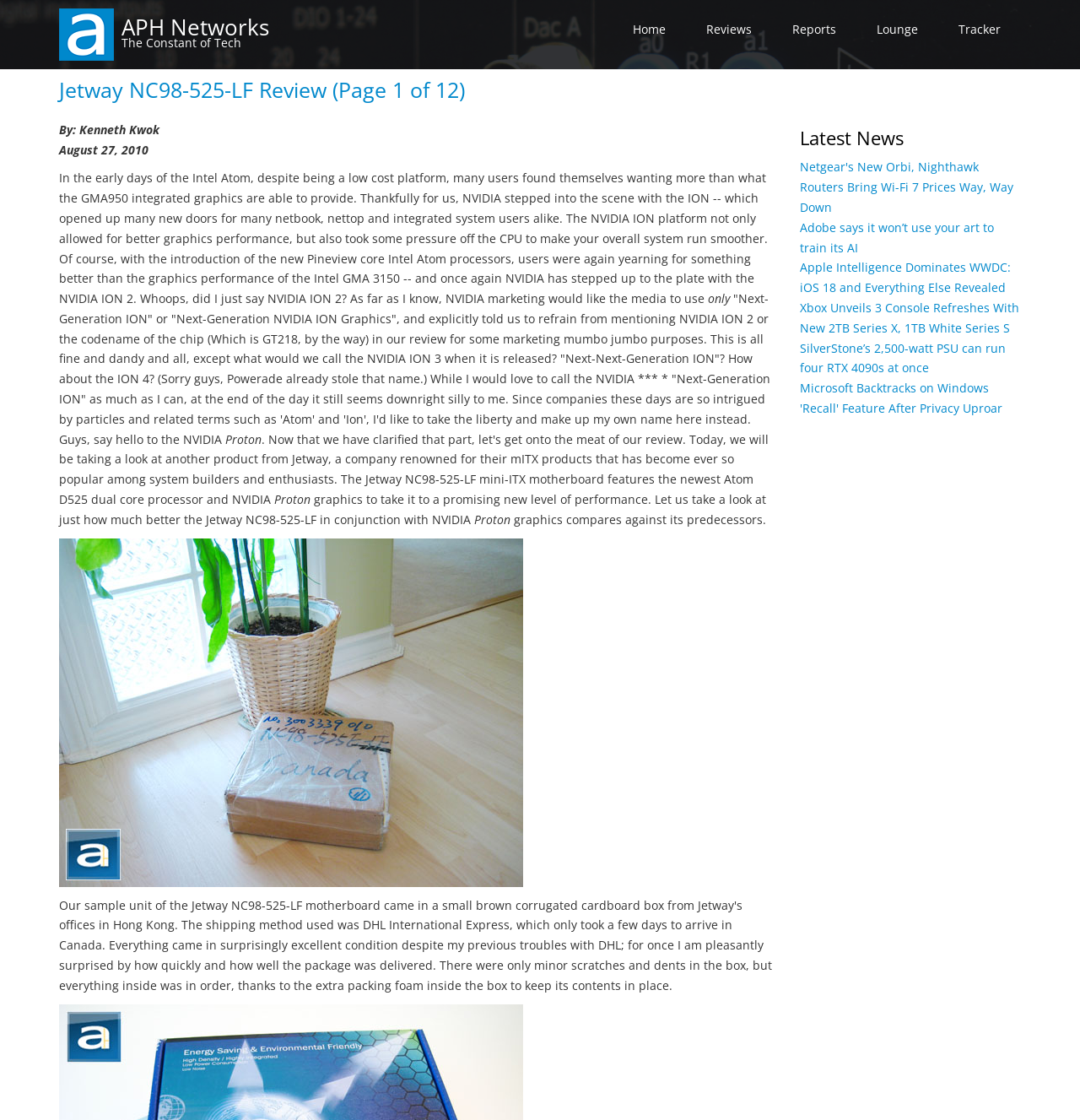Please determine the bounding box coordinates of the section I need to click to accomplish this instruction: "Click the 'Home' link at the top left".

[0.055, 0.022, 0.105, 0.037]